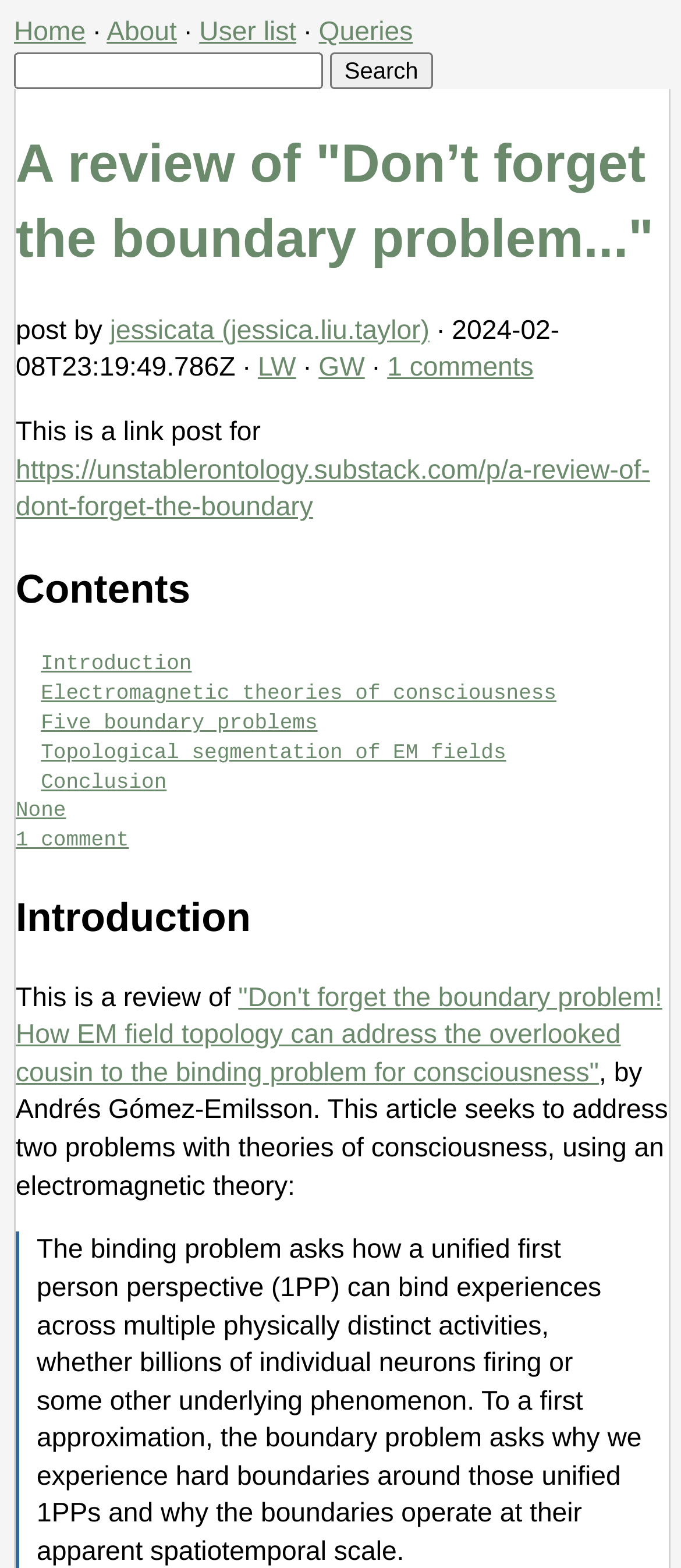What is the author of the post?
Answer with a single word or phrase by referring to the visual content.

jessicata (jessica.liu.taylor)